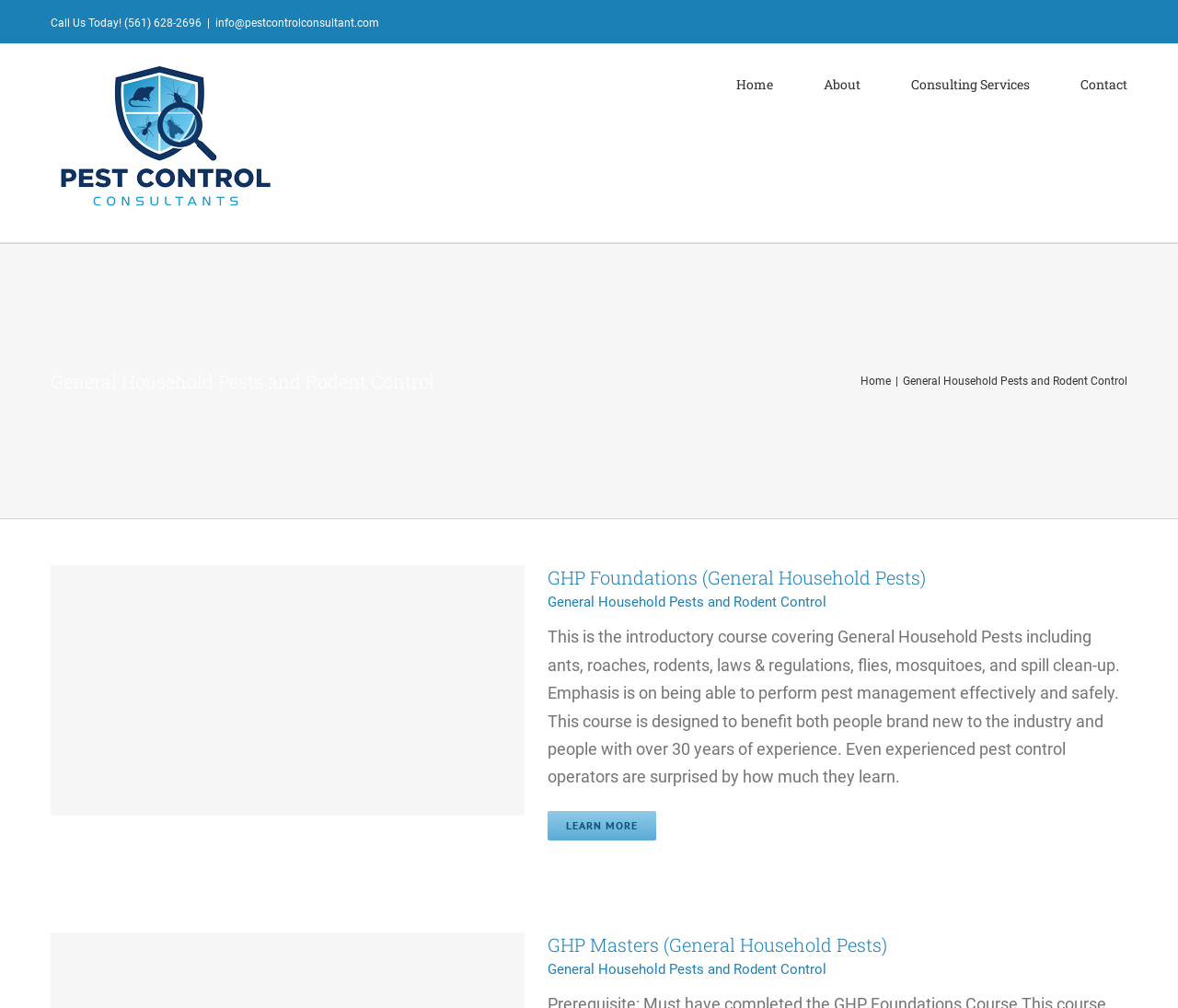Utilize the information from the image to answer the question in detail:
What is the email address to contact for pest control?

The email address can be found at the top of the webpage, next to the phone number, which is a link element with the bounding box coordinates [0.183, 0.016, 0.322, 0.029].